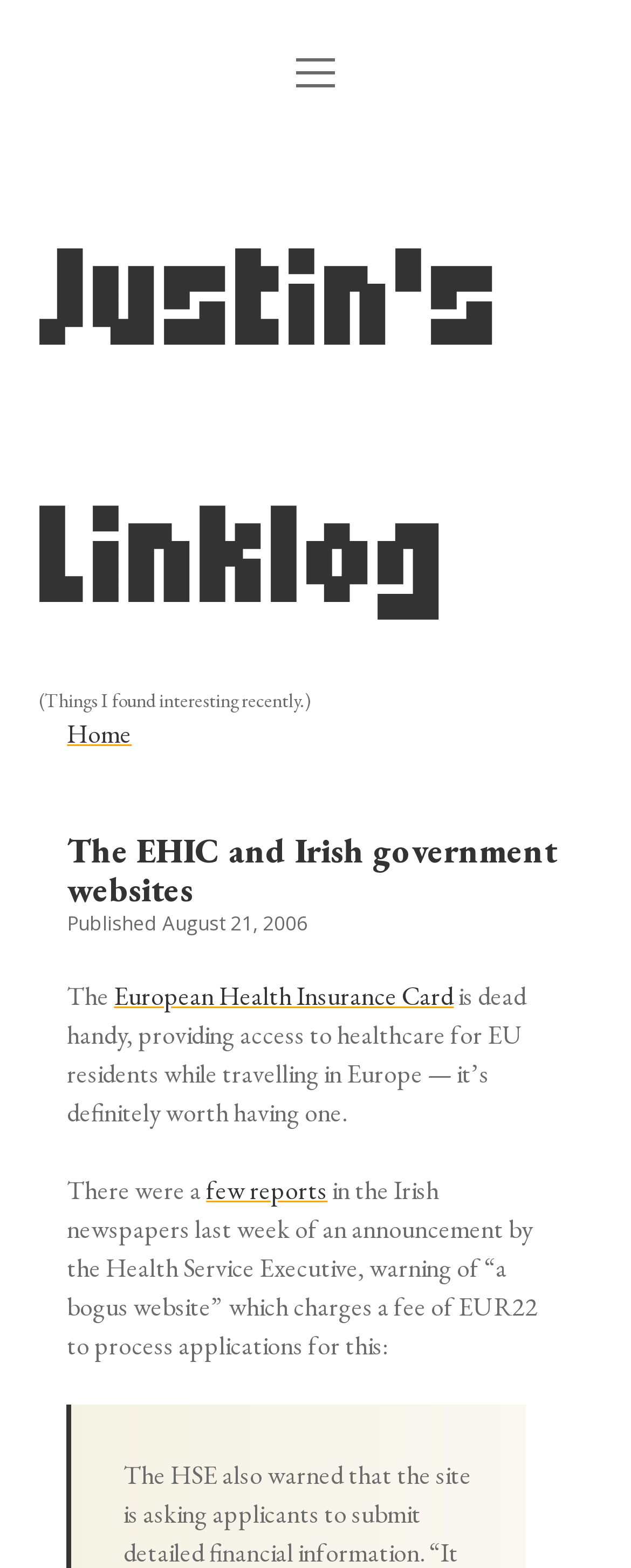Generate a comprehensive description of the contents of the webpage.

The webpage is a personal linklog, titled "August 21, 2006 - Justin's Linklog". At the top, there are several links, including "Front Page", "Linkblog via Mastodon", "RSS (posts and links)", "RSS (linkblog only)", and "About The Author", aligned horizontally and centered. 

To the right of these links, there is a search bar with a magnifying glass icon and a "Search" label. Below the search bar, there is a button with a hamburger menu icon. 

On the left side of the page, there is a large header link "Justin's Linklog" with a subtitle "(Things I found interesting recently.)". Below this header, there is a section with a heading "The EHIC and Irish government websites", which contains a link to the same title, a publication date "Published August 21, 2006", and a paragraph of text discussing the European Health Insurance Card. The text includes links to "European Health Insurance Card" and "few reports".